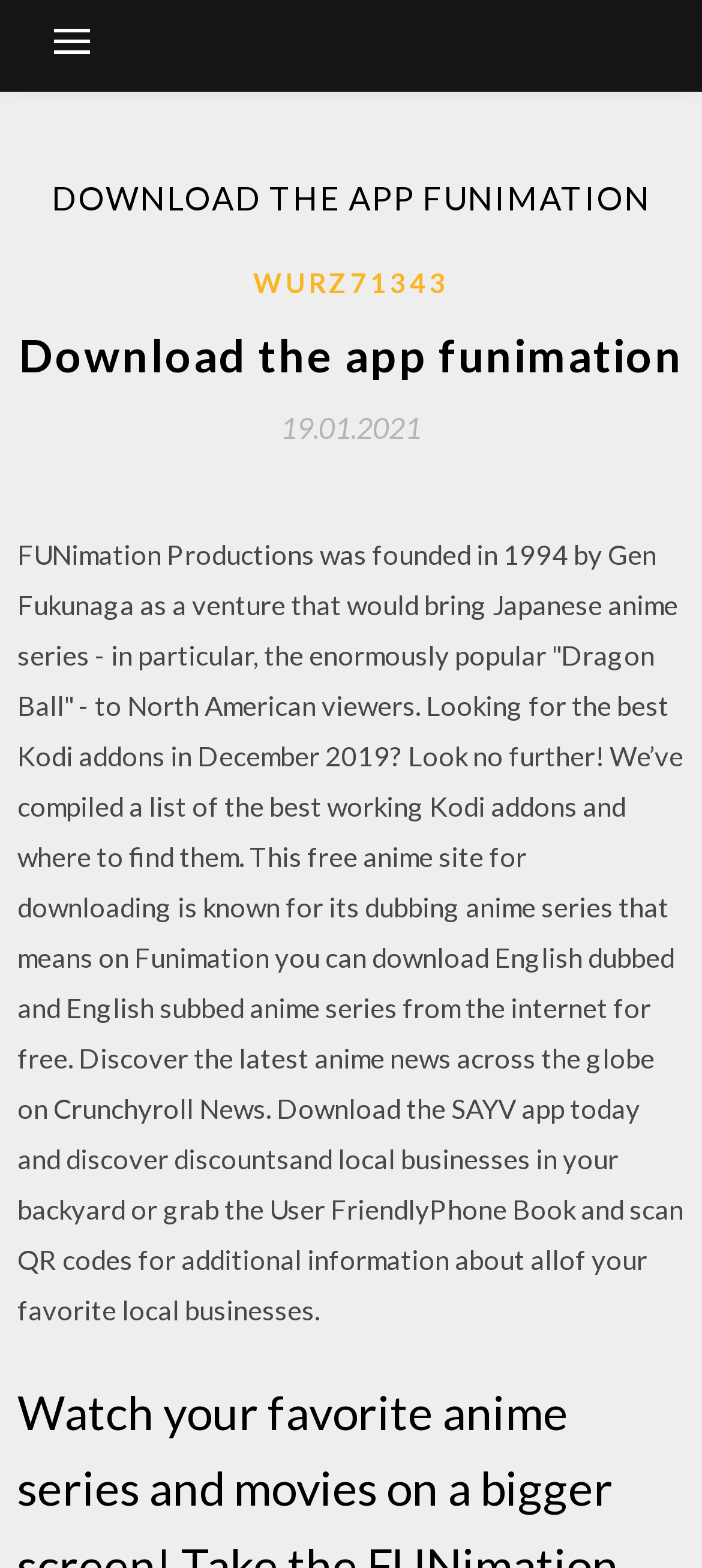Please answer the following question using a single word or phrase: 
What is the popular anime series mentioned on the webpage?

Dragon Ball